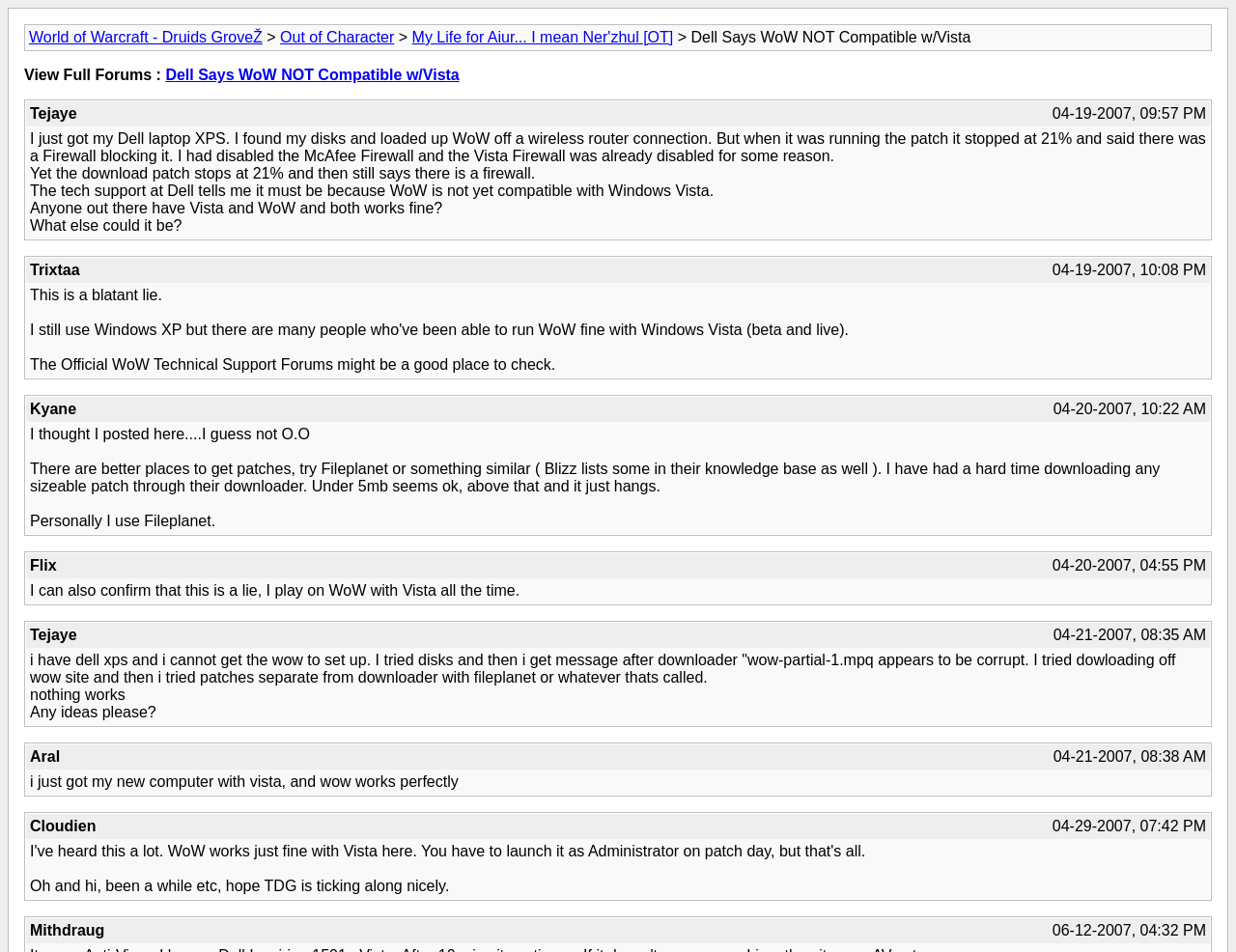Examine the image and give a thorough answer to the following question:
How many people have replied to the original post?

I counted the number of replies to the original post by looking at the individual posts and their corresponding authors. There are 12 unique replies to the original post.